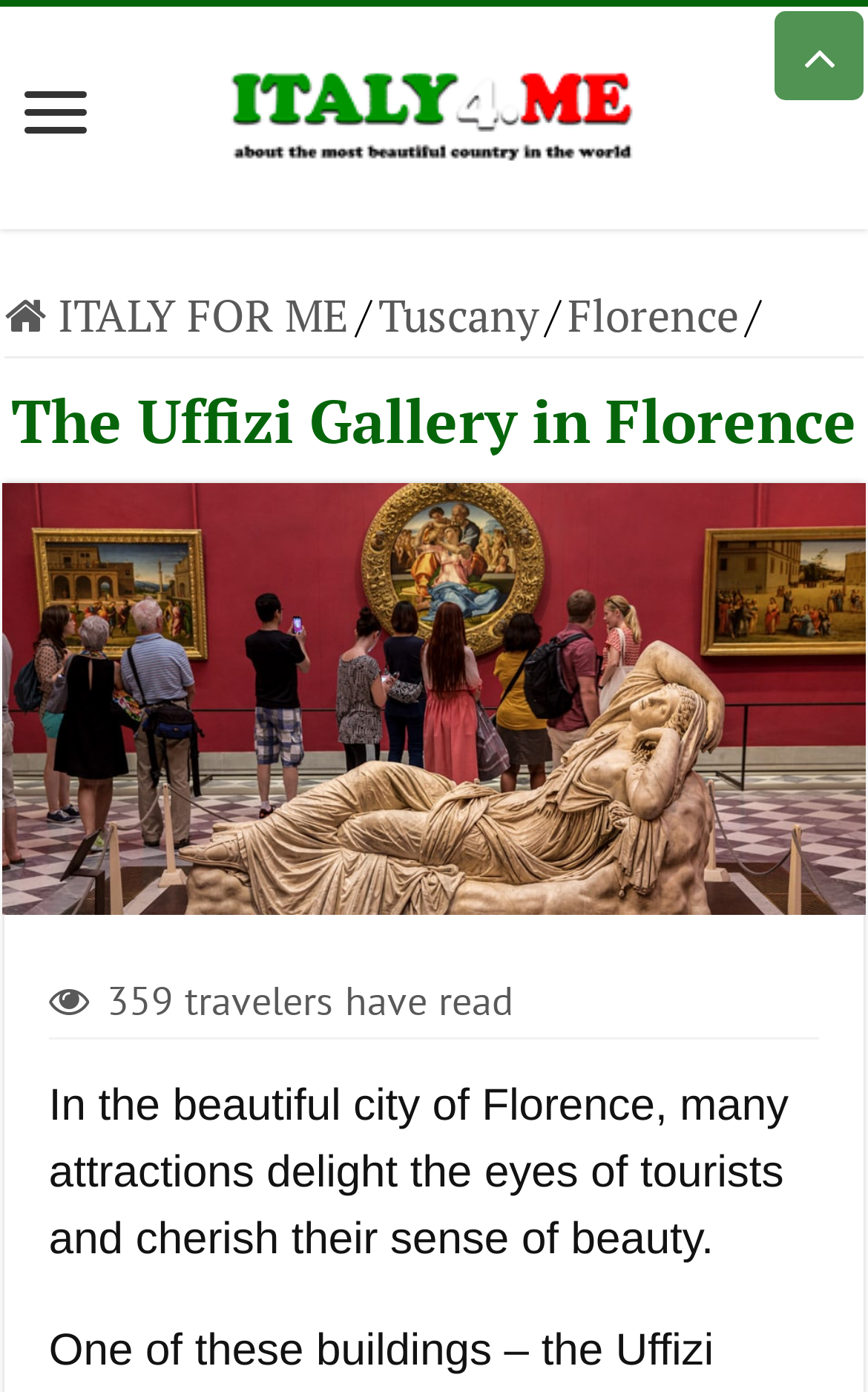Answer this question in one word or a short phrase: What is the approximate size of the Uffizi Gallery?

13,000 square meters